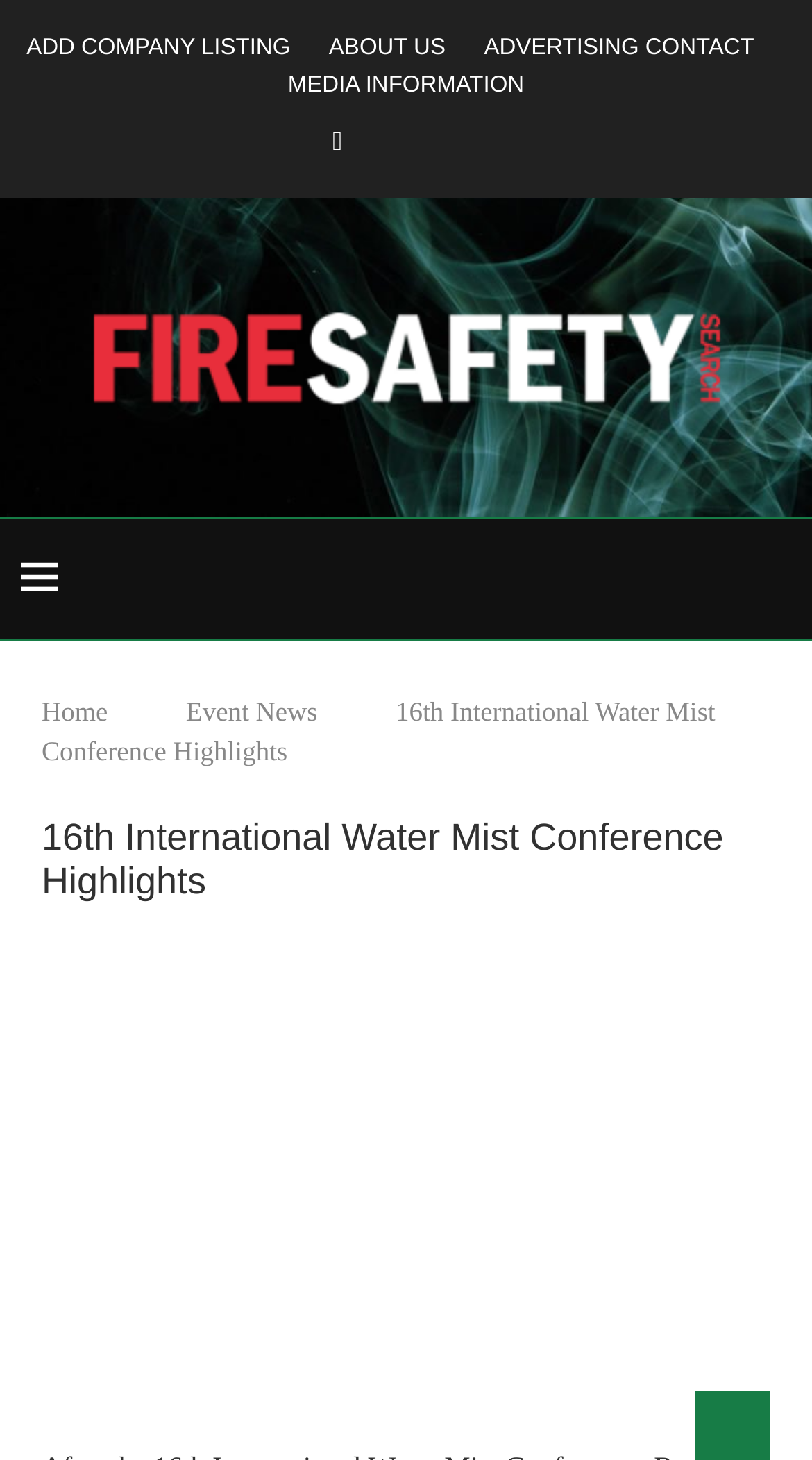Using the provided description alt="Fire Safety Search", find the bounding box coordinates for the UI element. Provide the coordinates in (top-left x, top-left y, bottom-right x, bottom-right y) format, ensuring all values are between 0 and 1.

[0.026, 0.179, 0.974, 0.311]